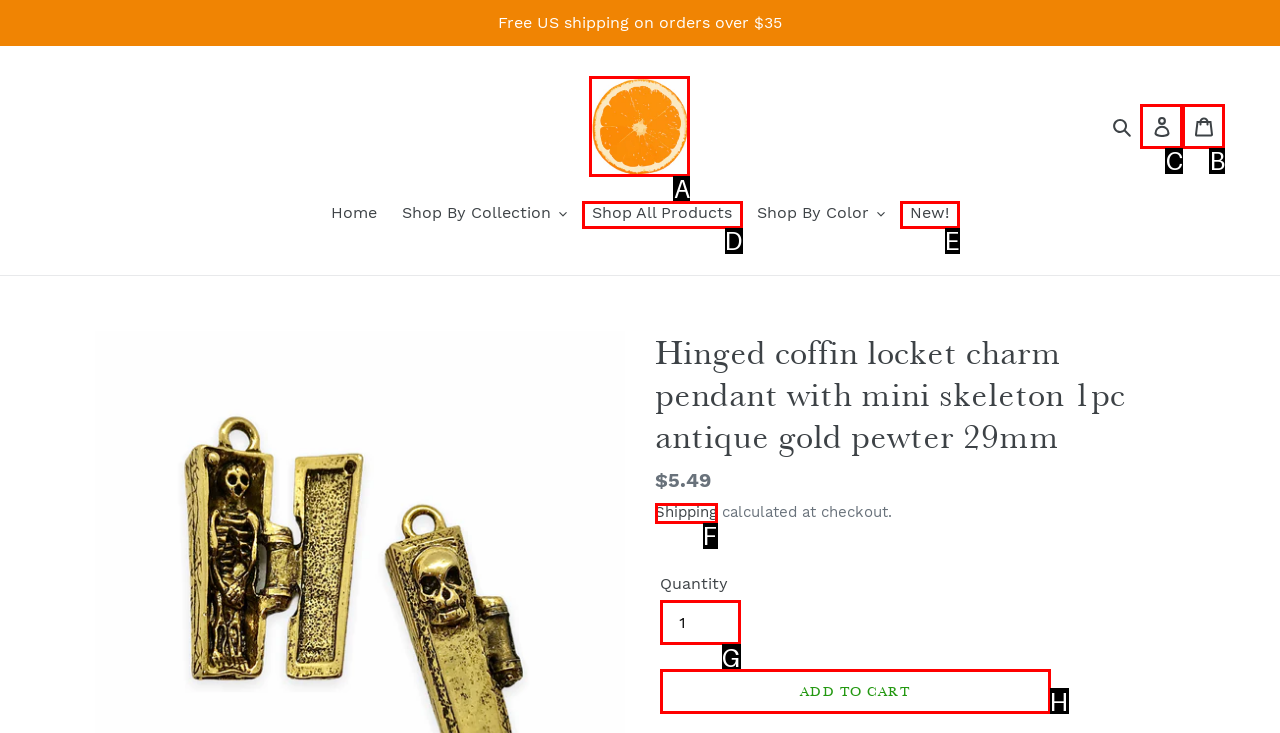Select the letter of the UI element you need to click on to fulfill this task: Log in to your account. Write down the letter only.

C